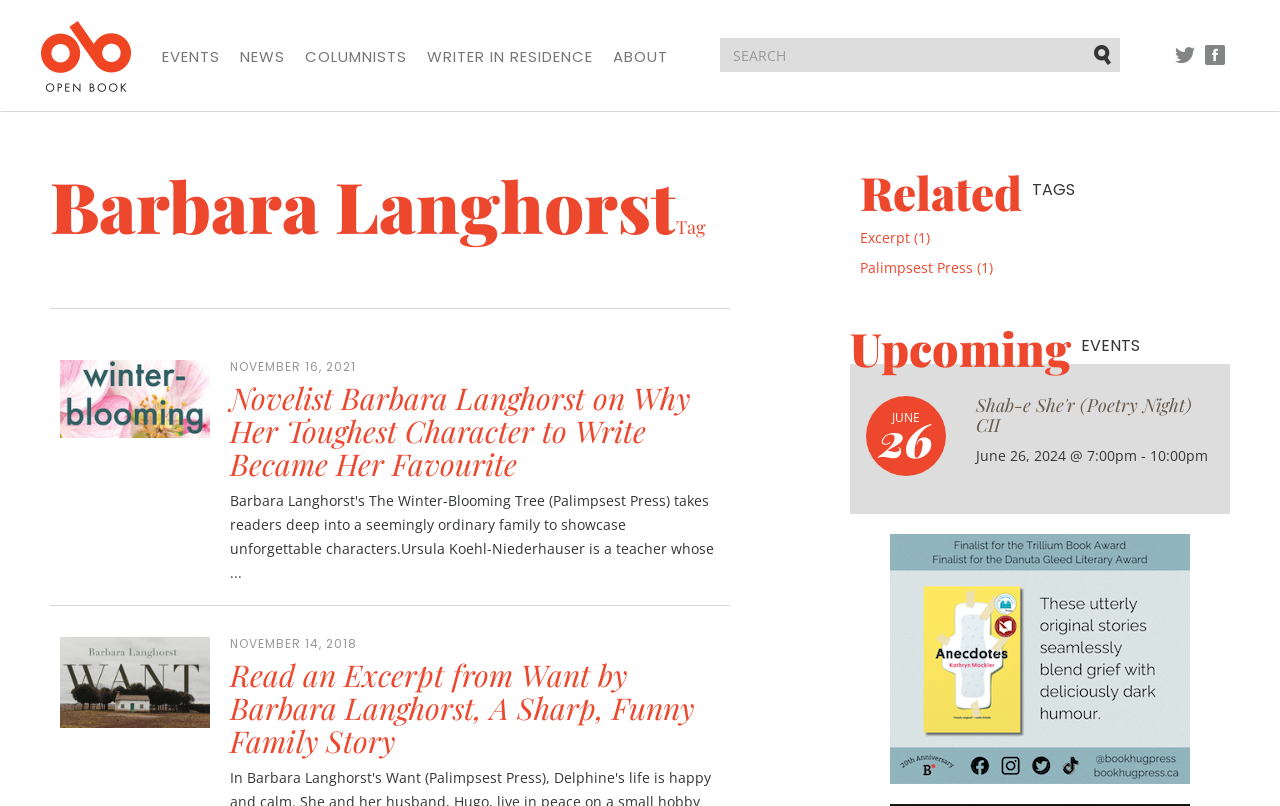Provide an in-depth caption for the elements present on the webpage.

The webpage is about Barbara Langhorst, an author, and her book "Open Book". At the top left, there is a logo with the text "Open Book" and an image of the book cover. Below the logo, there are several navigation links, including "EVENTS", "NEWS", "COLUMNISTS", "WRITER IN RESIDENCE", and "ABOUT", which are aligned horizontally. 

To the right of the navigation links, there is a search box with a "Submit" button. Above the search box, there are social media links to Twitter and Facebook. 

The main content of the webpage is divided into two sections. The left section features a header with the title "Barbara LanghorstTag" and two articles with images and headings. The first article is about Barbara Langhorst's toughest character to write, and the second article is an excerpt from her book "Want". 

The right section has a heading "Related TAGS" and lists several links, including "Excerpt" and "Palimpsest Press". Below the links, there is a section for "Upcoming EVENTS" with a heading and a list of events, including "Shab-e She'r (Poetry Night) CII" on June 26, 2024. 

At the bottom of the page, there is an advertisement for a book "Anecdotes" by Kathryn Mockler, featuring an image and a caption.